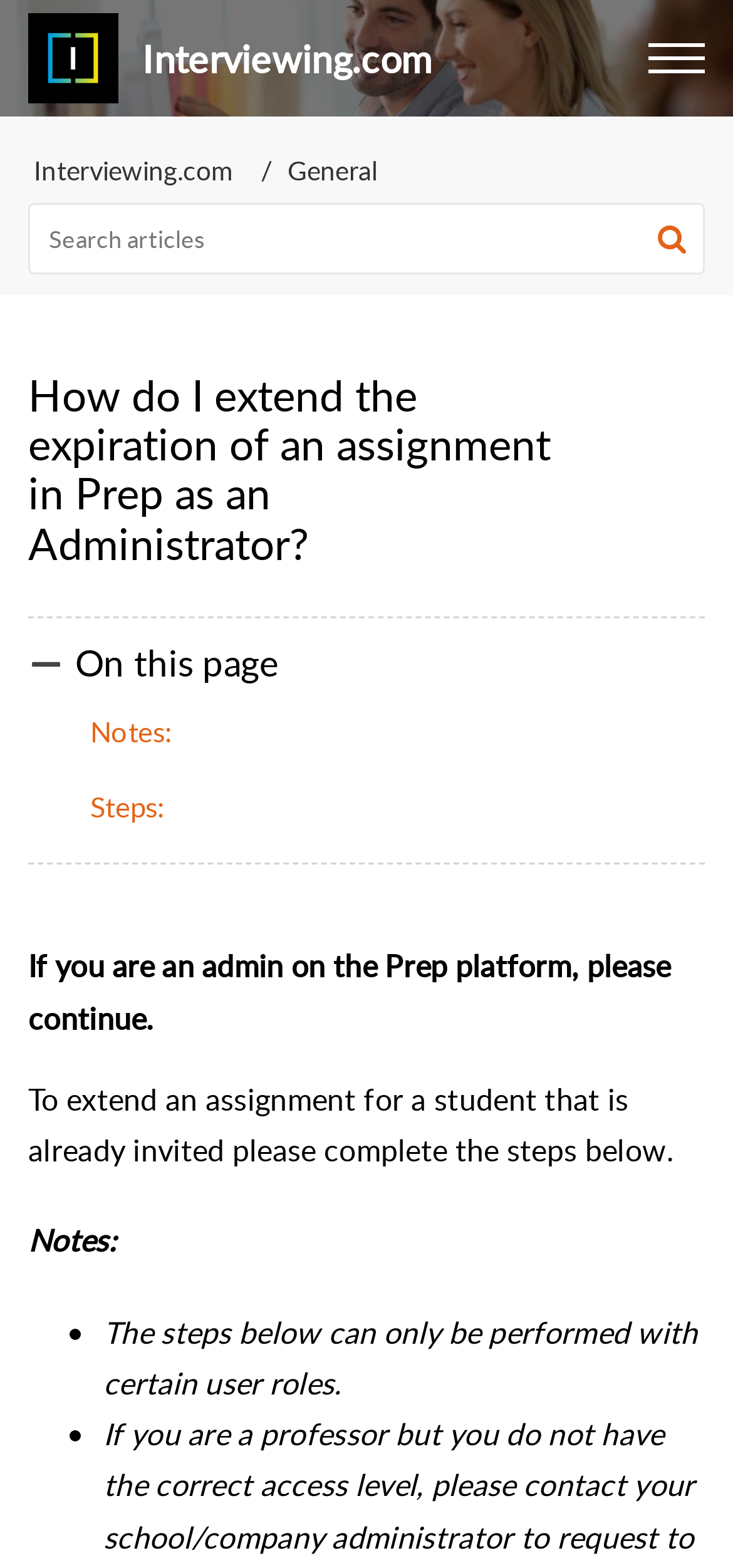Please determine the bounding box coordinates of the element to click in order to execute the following instruction: "Click the 'Interviewing.com home' link". The coordinates should be four float numbers between 0 and 1, specified as [left, top, right, bottom].

[0.038, 0.008, 0.162, 0.066]